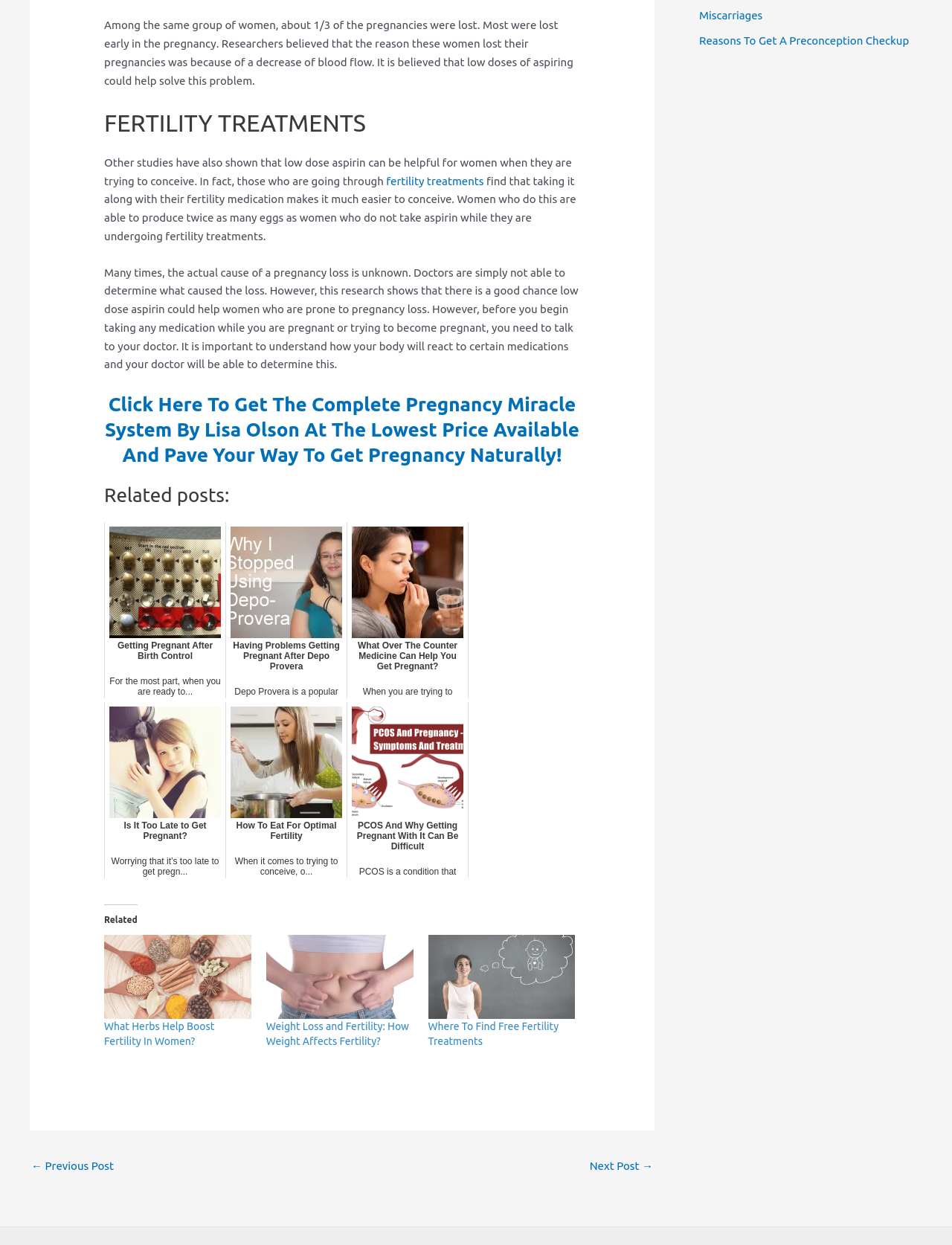Determine the bounding box coordinates of the region I should click to achieve the following instruction: "Read more about 'Getting Pregnant After Birth Control'". Ensure the bounding box coordinates are four float numbers between 0 and 1, i.e., [left, top, right, bottom].

[0.109, 0.42, 0.238, 0.561]